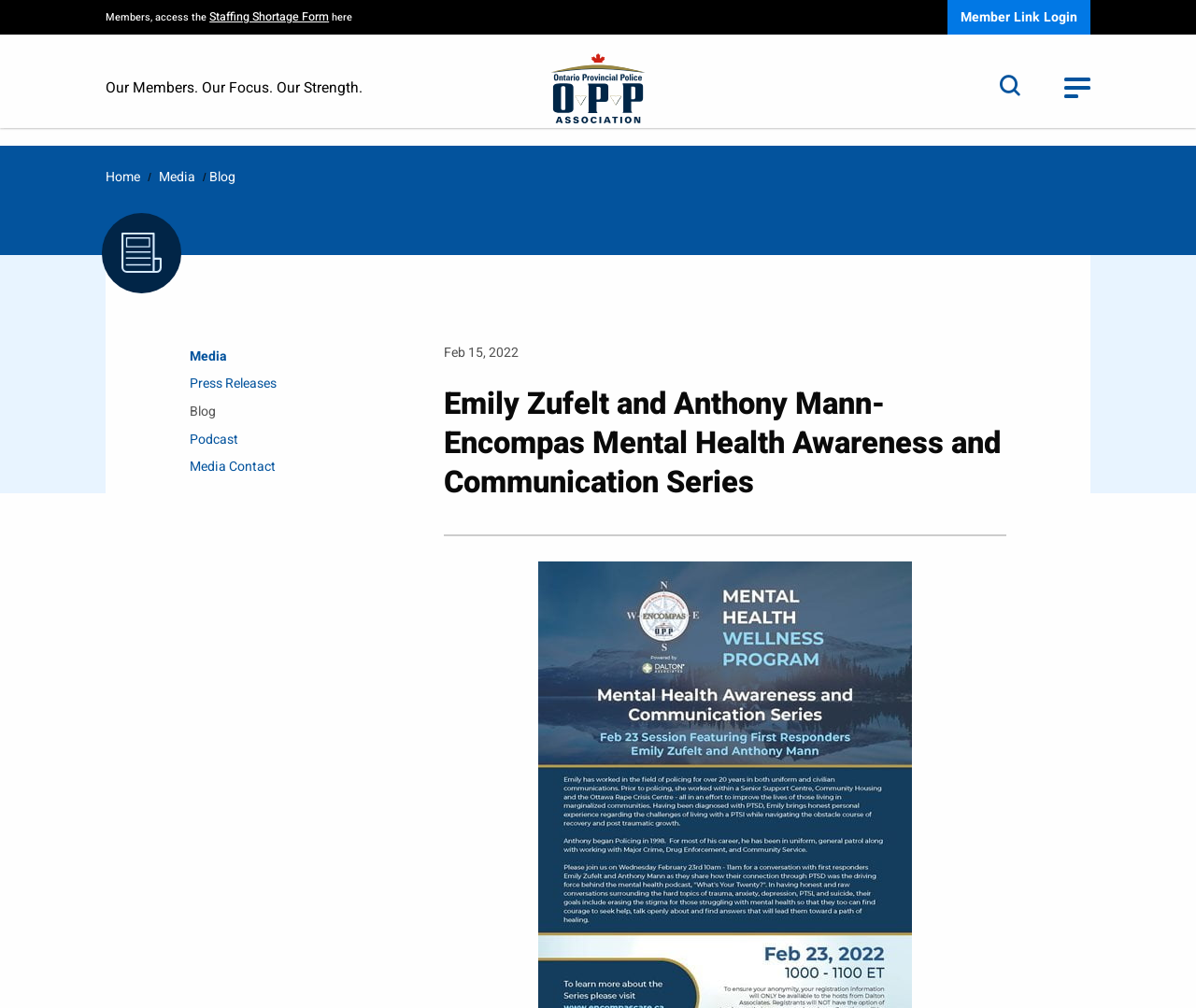Please specify the bounding box coordinates of the clickable region necessary for completing the following instruction: "search for something". The coordinates must consist of four float numbers between 0 and 1, i.e., [left, top, right, bottom].

[0.666, 0.07, 0.865, 0.105]